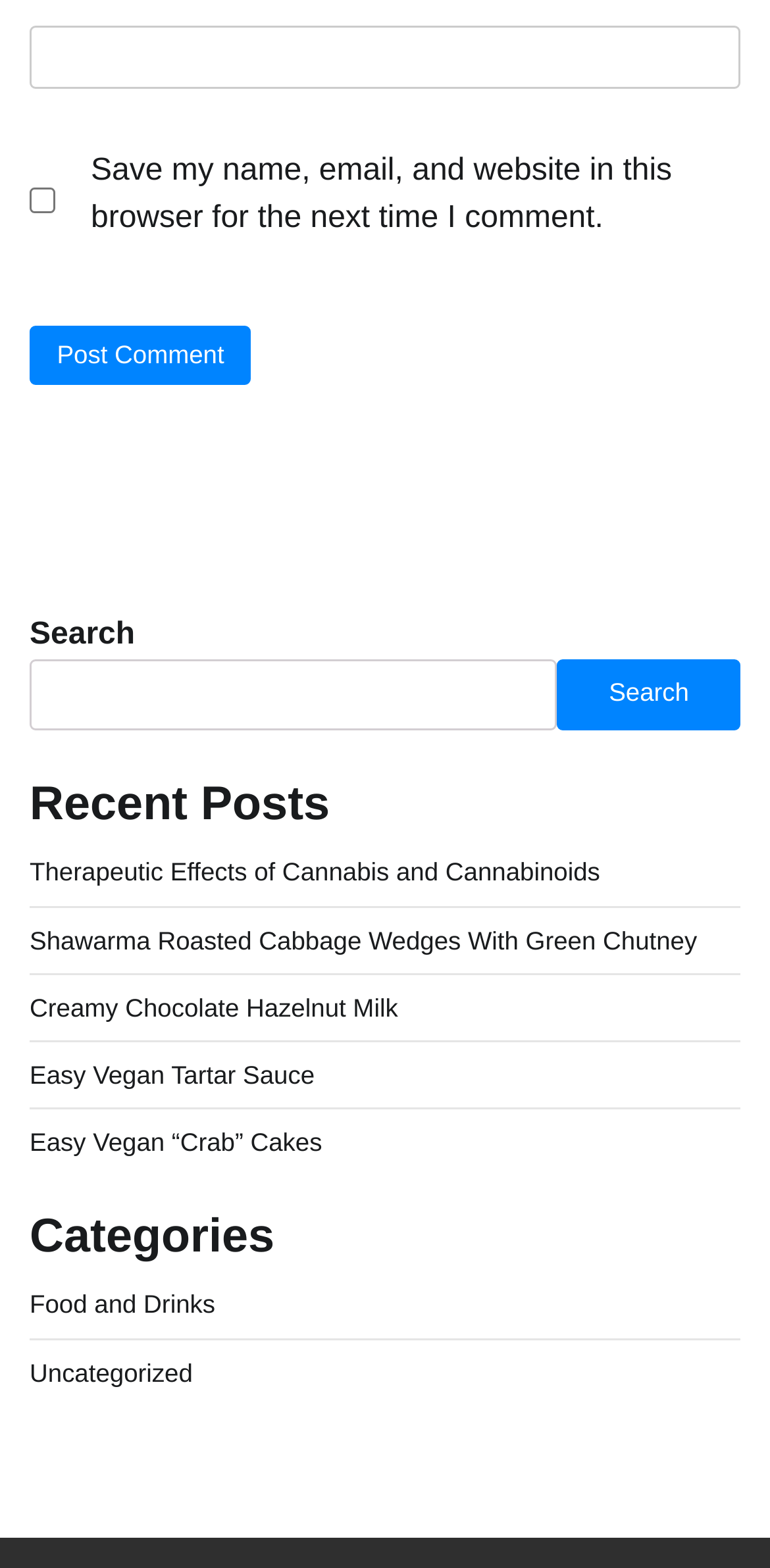What is the title of the first post?
Using the image, provide a concise answer in one word or a short phrase.

Therapeutic Effects of Cannabis and Cannabinoids